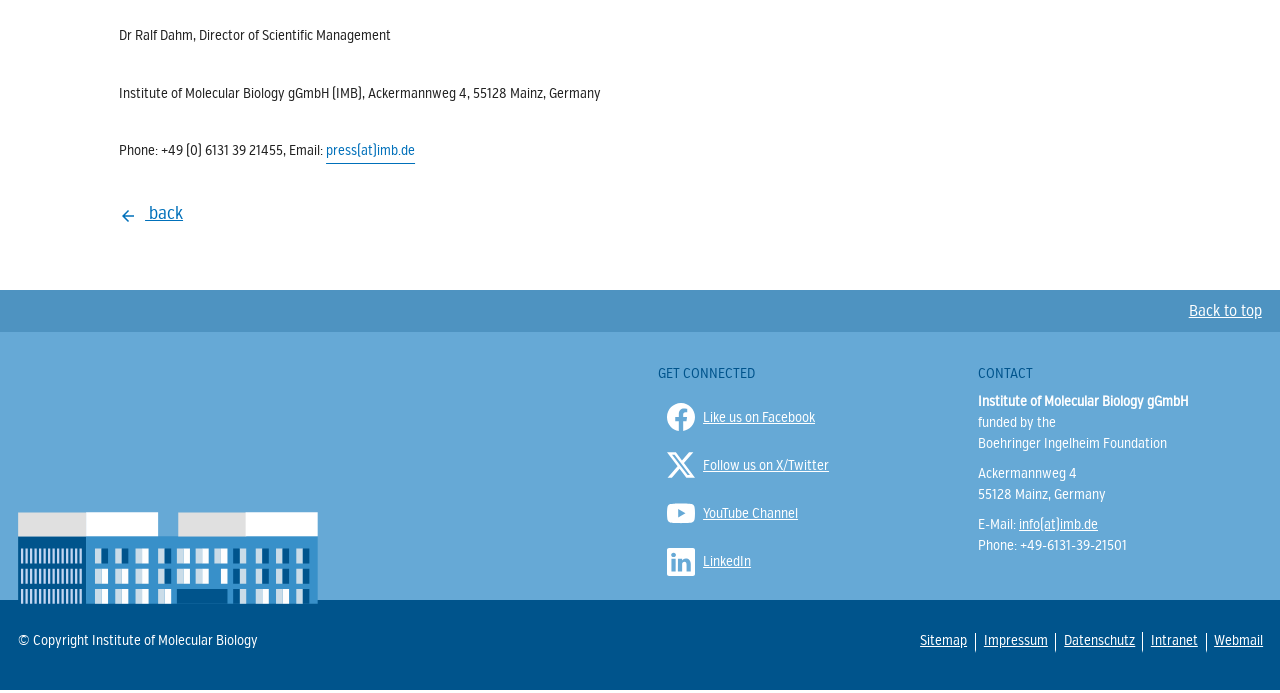Please find the bounding box coordinates of the element that needs to be clicked to perform the following instruction: "View the Sitemap". The bounding box coordinates should be four float numbers between 0 and 1, represented as [left, top, right, bottom].

[0.718, 0.914, 0.755, 0.938]